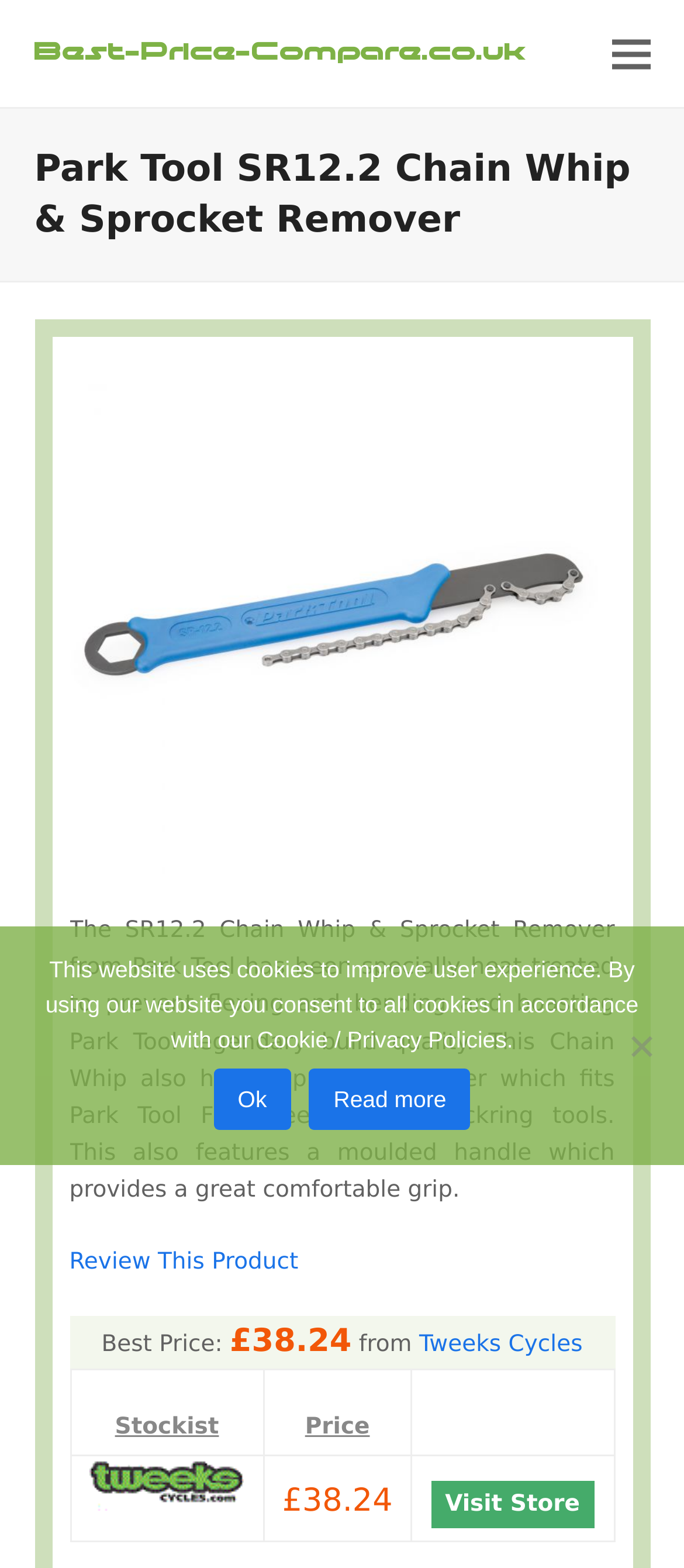Locate the bounding box of the UI element defined by this description: "Best-Price-Compare.co.uk". The coordinates should be given as four float numbers between 0 and 1, formatted as [left, top, right, bottom].

[0.05, 0.023, 0.768, 0.041]